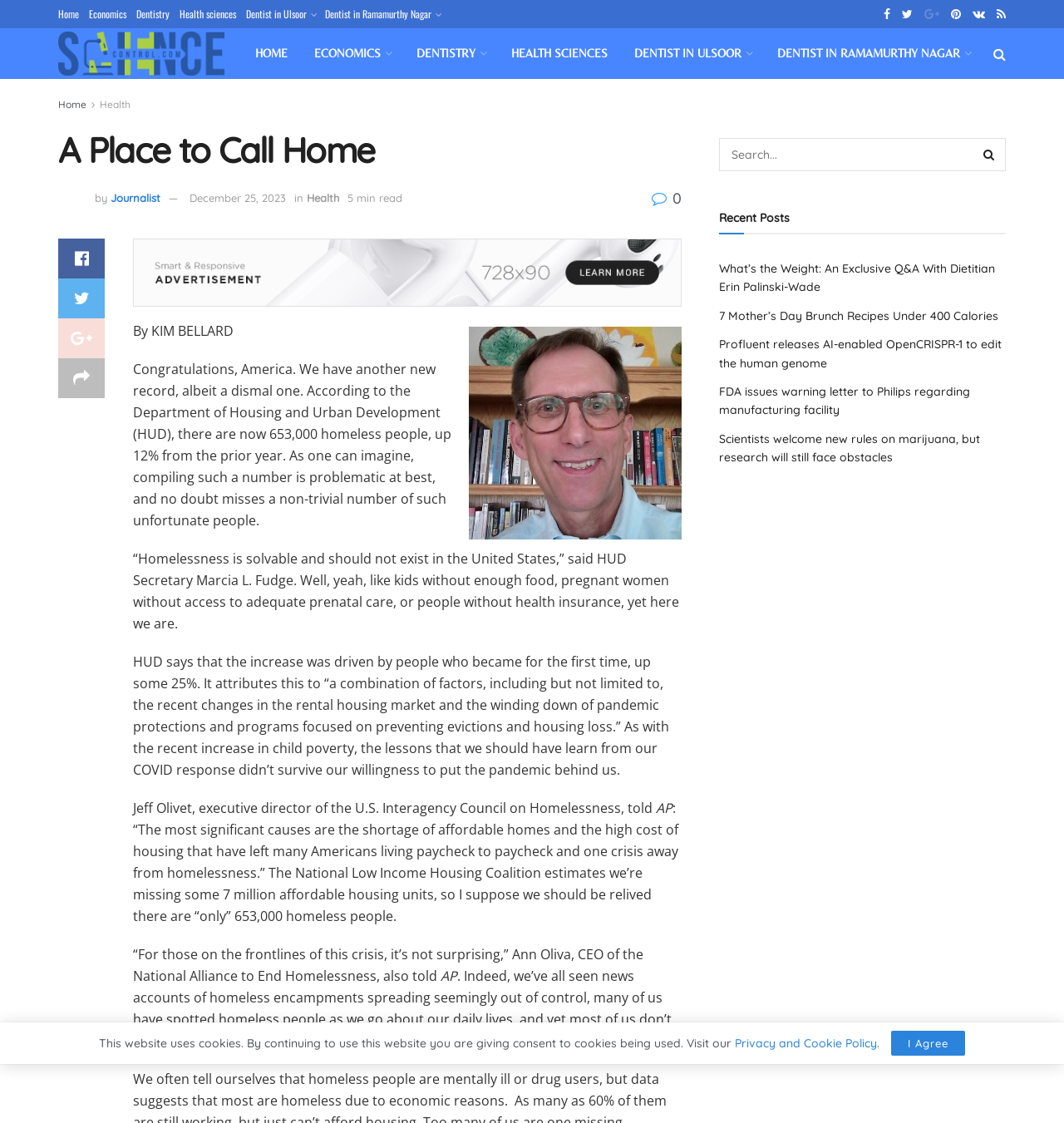Pinpoint the bounding box coordinates of the clickable element to carry out the following instruction: "Search for something."

[0.676, 0.123, 0.945, 0.152]